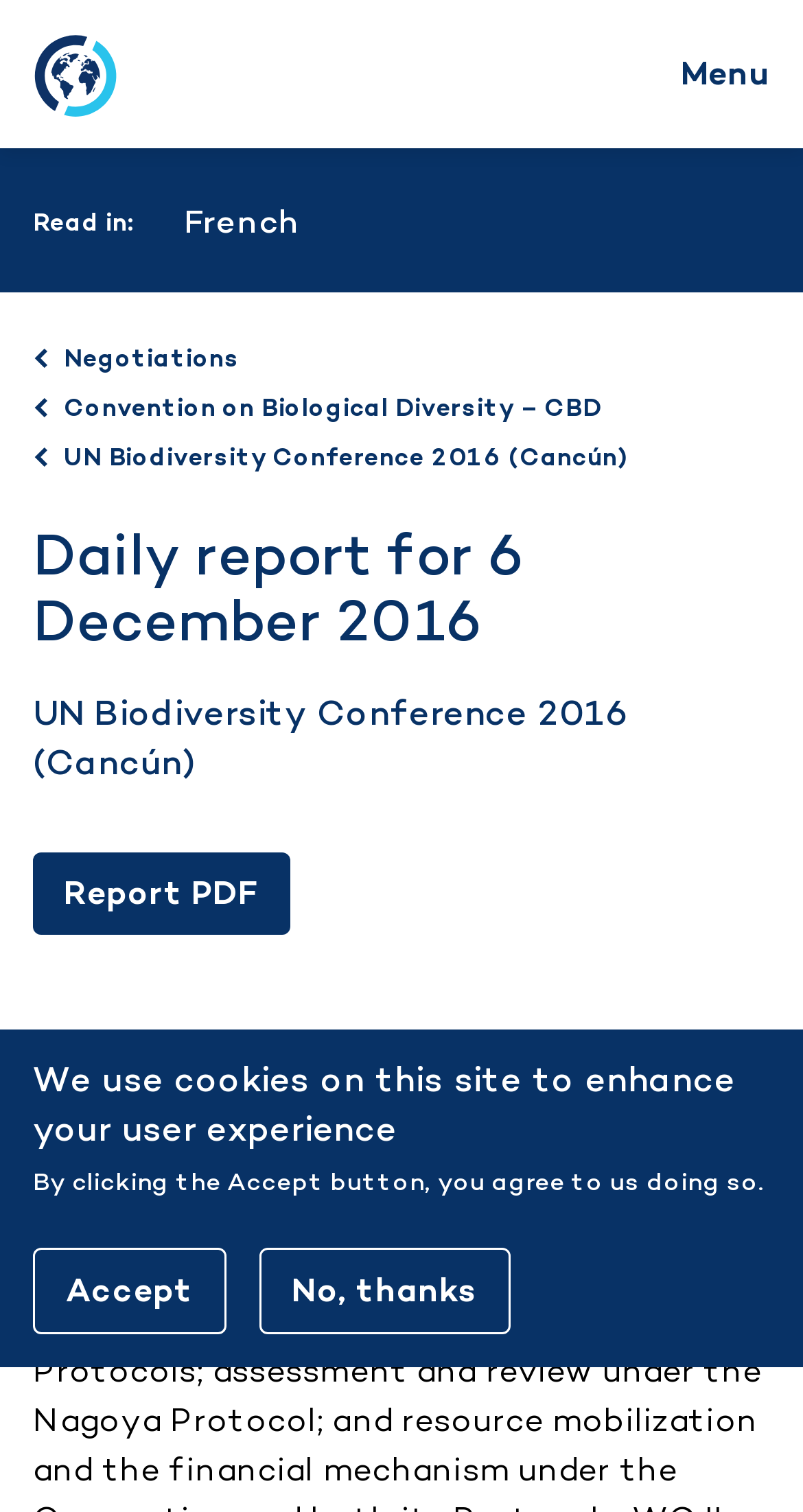Determine the bounding box coordinates (top-left x, top-left y, bottom-right x, bottom-right y) of the UI element described in the following text: Pilot Check In

None